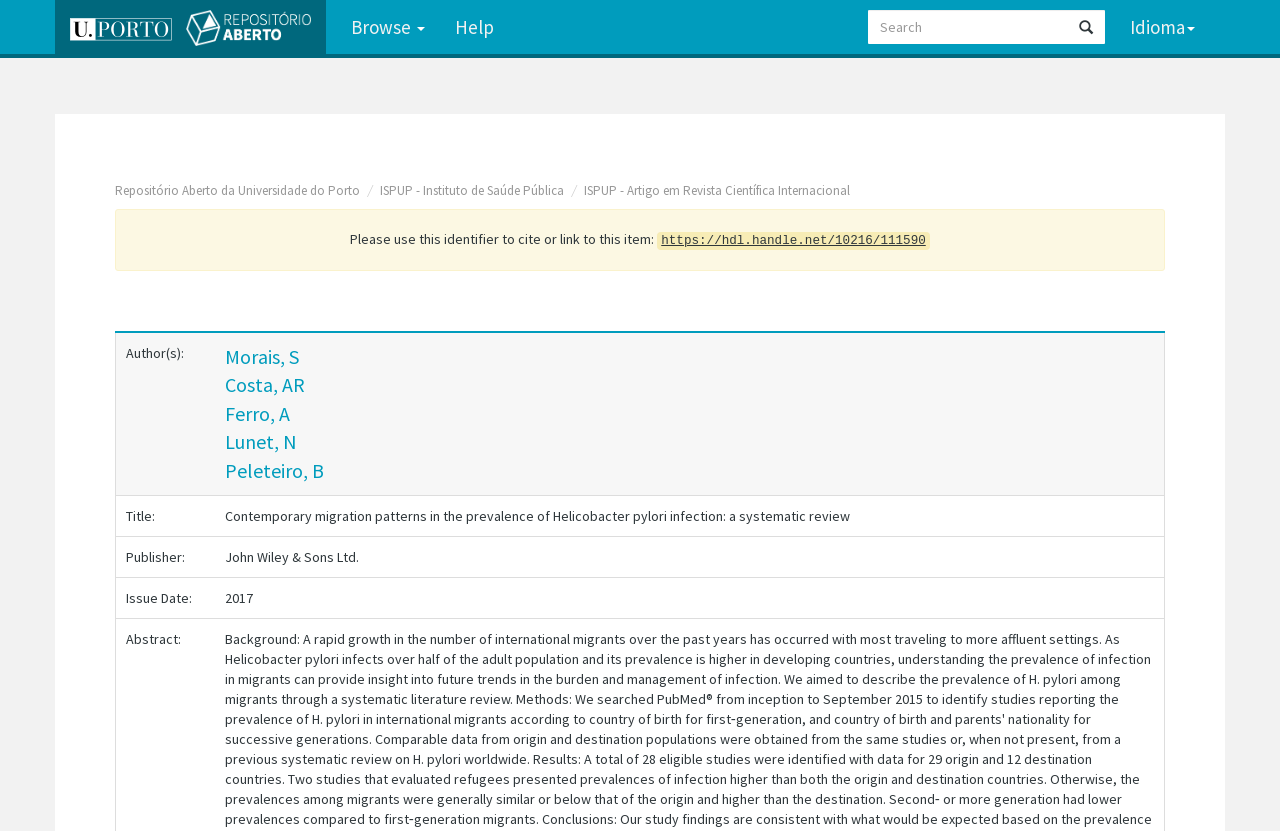Please identify the bounding box coordinates for the region that you need to click to follow this instruction: "Click the UP logo".

[0.055, 0.021, 0.134, 0.049]